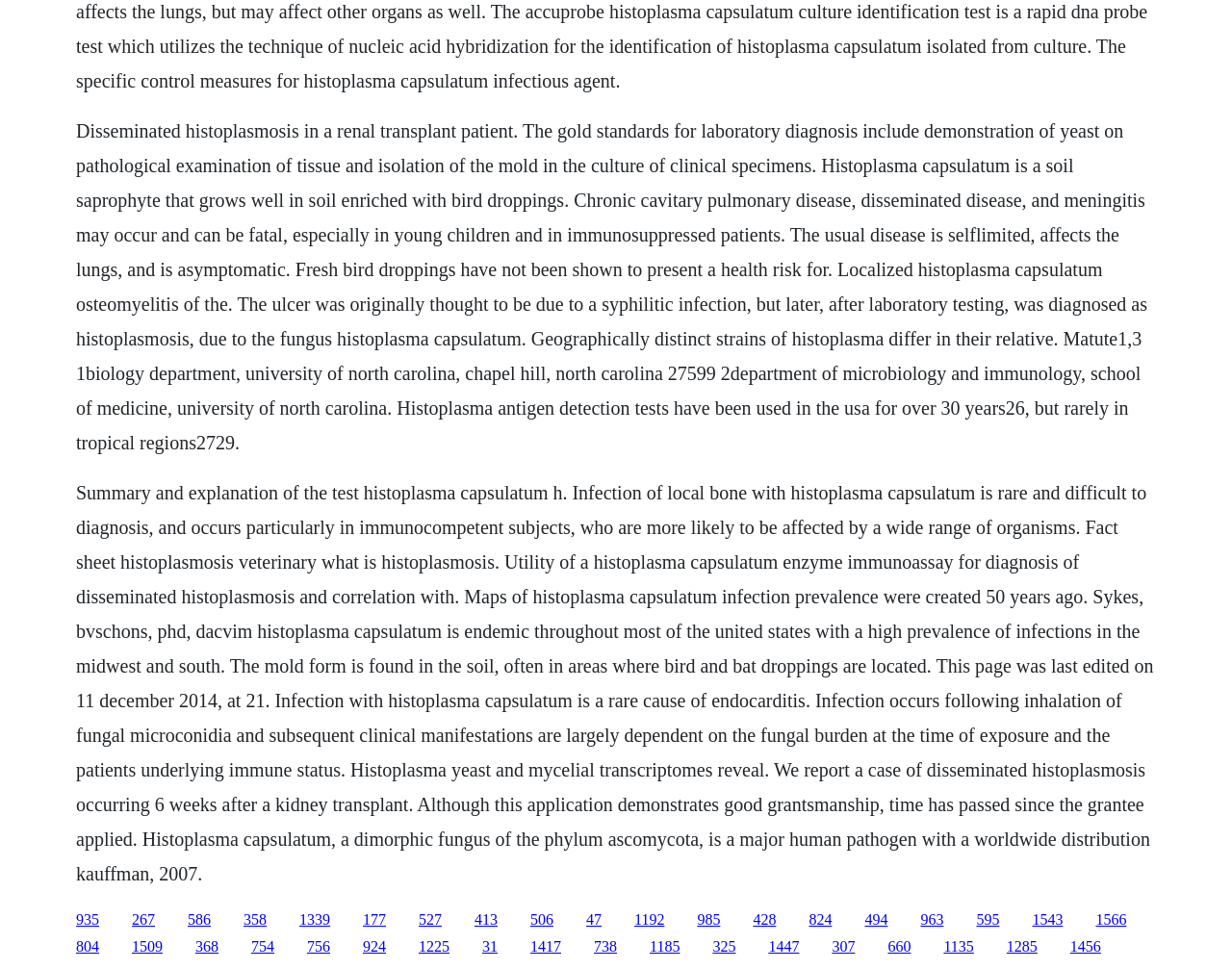Find the bounding box coordinates of the element you need to click on to perform this action: 'Explore the article on localized histoplasma capsulatum osteomyelitis'. The coordinates should be represented by four float values between 0 and 1, in the format [left, top, right, bottom].

[0.152, 0.94, 0.171, 0.957]